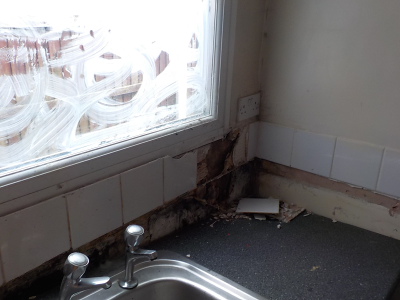What is the material of the sink?
Please describe in detail the information shown in the image to answer the question.

The sink is made of shiny metal, which is reflective and appears to be in good condition, unlike the surrounding countertops and walls that show signs of neglect and water damage.